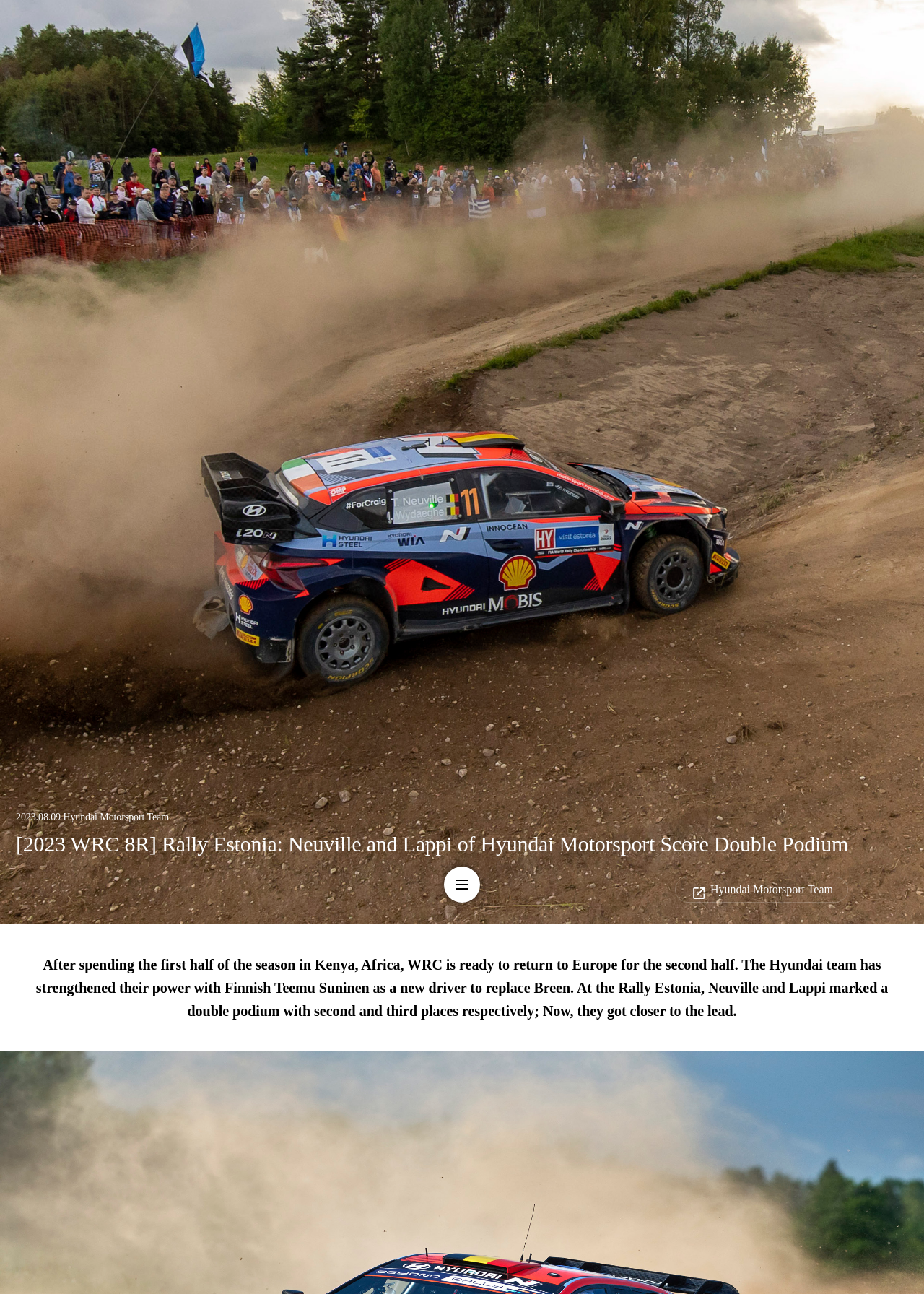Generate the text of the webpage's primary heading.

[2023 WRC 8R] Rally Estonia: Neuville and Lappi of Hyundai Motorsport Score Double Podium